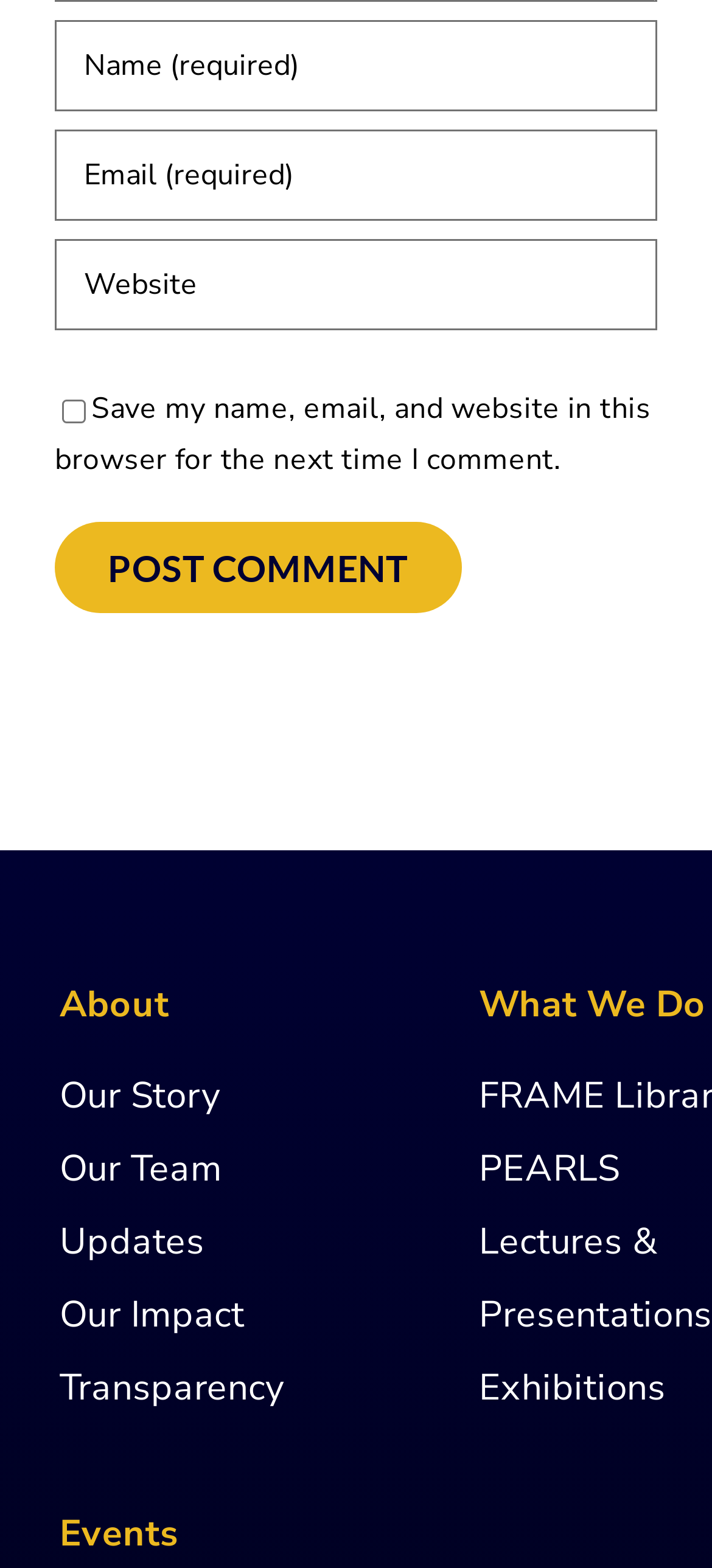Respond with a single word or phrase:
How many textboxes are there?

3